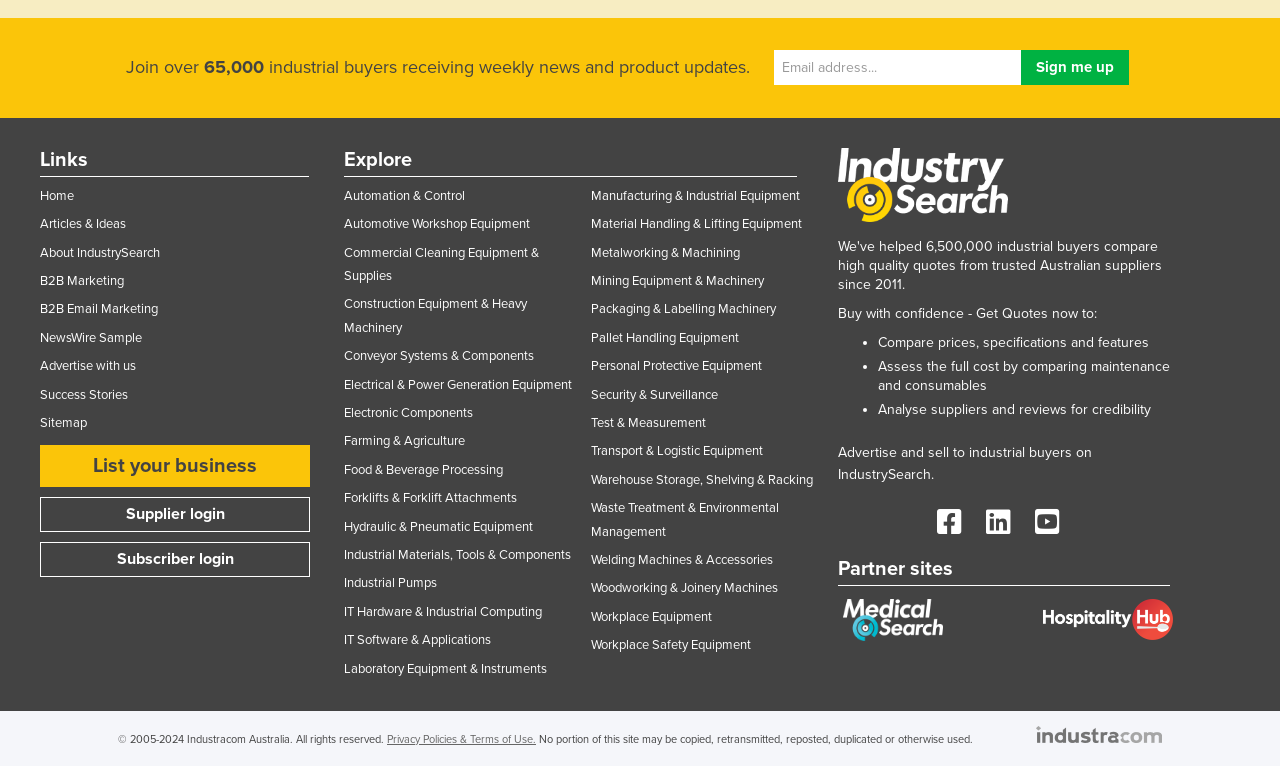Please identify the bounding box coordinates of the element that needs to be clicked to execute the following command: "Visit MedicalSearch". Provide the bounding box using four float numbers between 0 and 1, formatted as [left, top, right, bottom].

[0.659, 0.782, 0.737, 0.836]